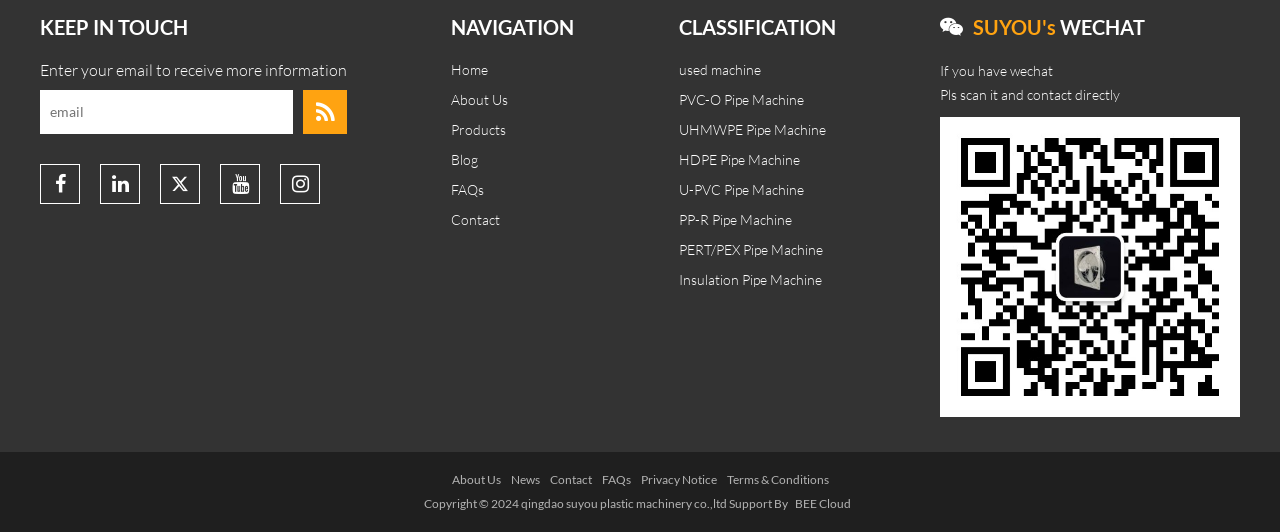Please specify the coordinates of the bounding box for the element that should be clicked to carry out this instruction: "Scan the WeChat QR code". The coordinates must be four float numbers between 0 and 1, formatted as [left, top, right, bottom].

[0.734, 0.22, 0.969, 0.784]